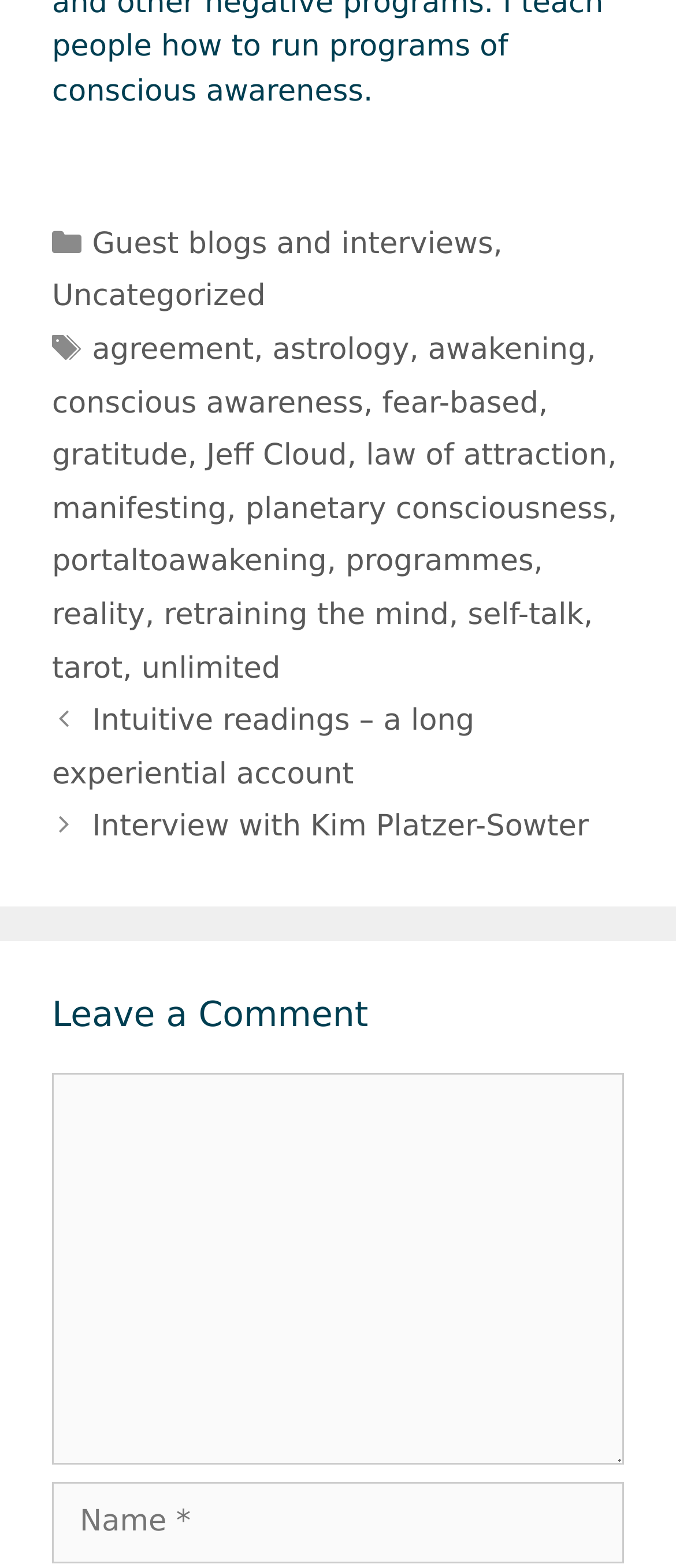What is the category of the post 'Intuitive readings – a long experiential account'?
Please give a detailed and thorough answer to the question, covering all relevant points.

I found the link 'Intuitive readings – a long experiential account' under the navigation 'Posts'. Then, I looked for the category of this post and found it in the footer section, where it is listed as 'Uncategorized'.